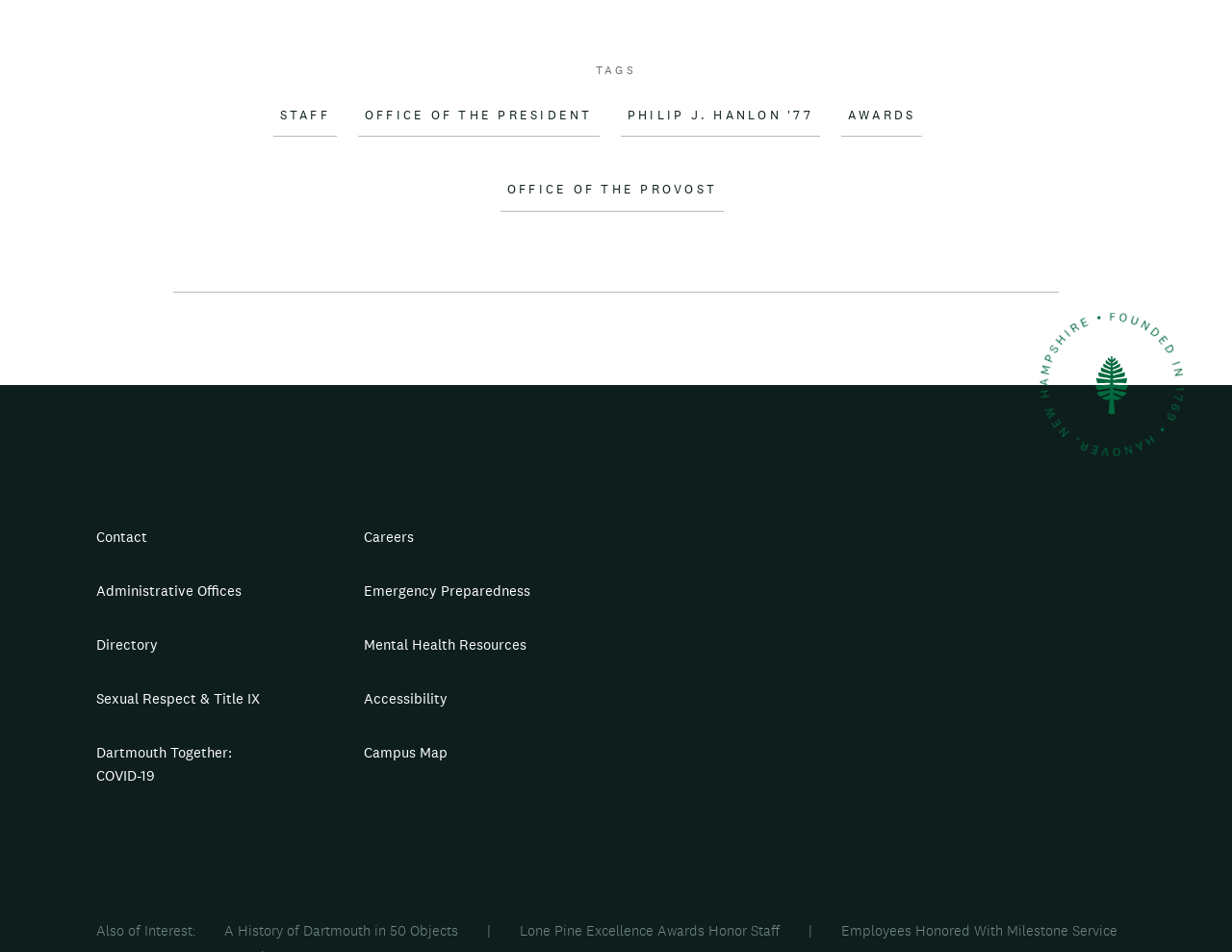What is the topic of the 'A History of Dartmouth in 50 Objects' link?
Please interpret the details in the image and answer the question thoroughly.

The link 'A History of Dartmouth in 50 Objects' suggests that it is about the history of Dartmouth, possibly a collection of 50 objects that represent the history of the institution.